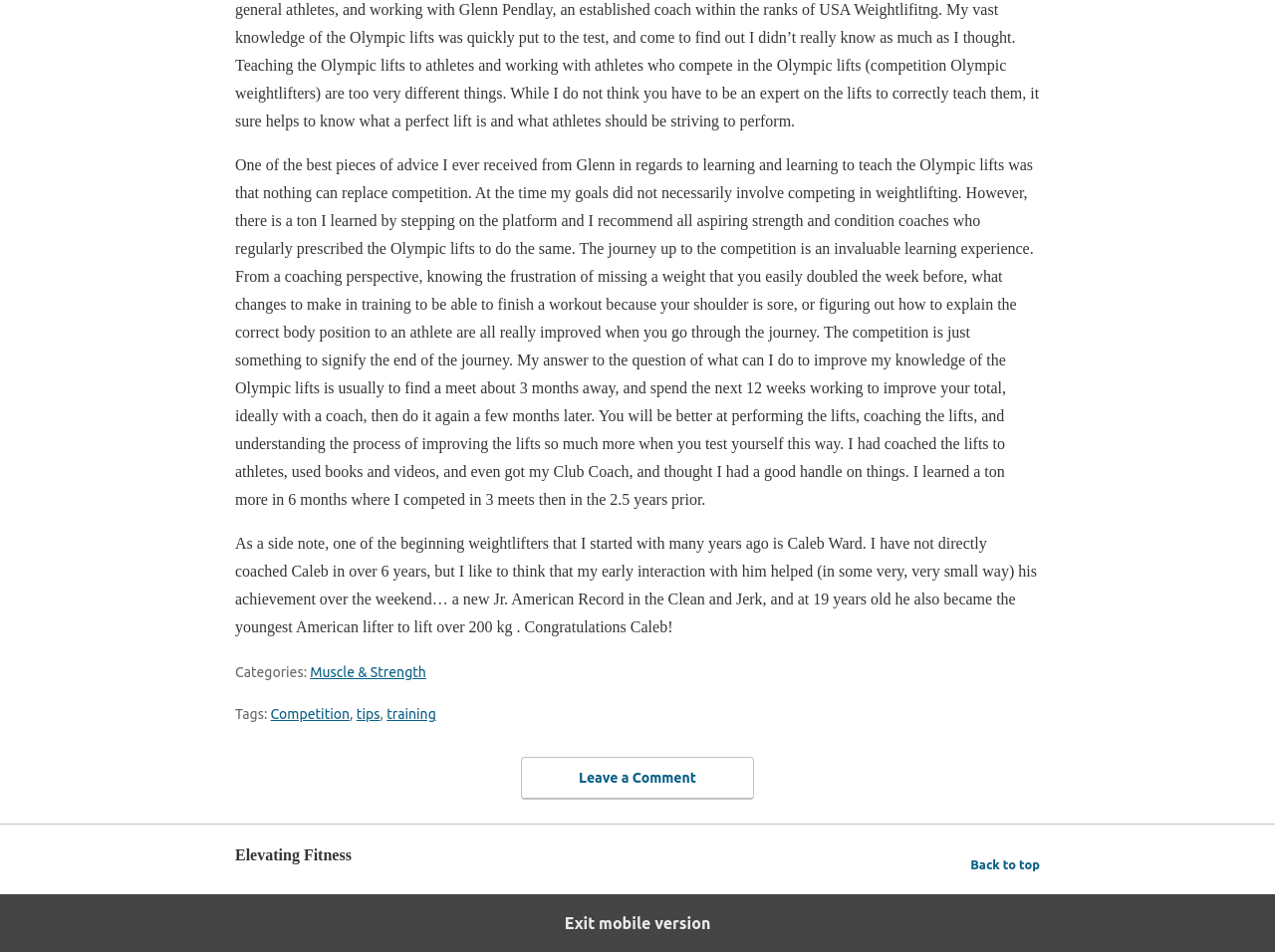For the given element description Leave a Comment, determine the bounding box coordinates of the UI element. The coordinates should follow the format (top-left x, top-left y, bottom-right x, bottom-right y) and be within the range of 0 to 1.

[0.409, 0.794, 0.591, 0.839]